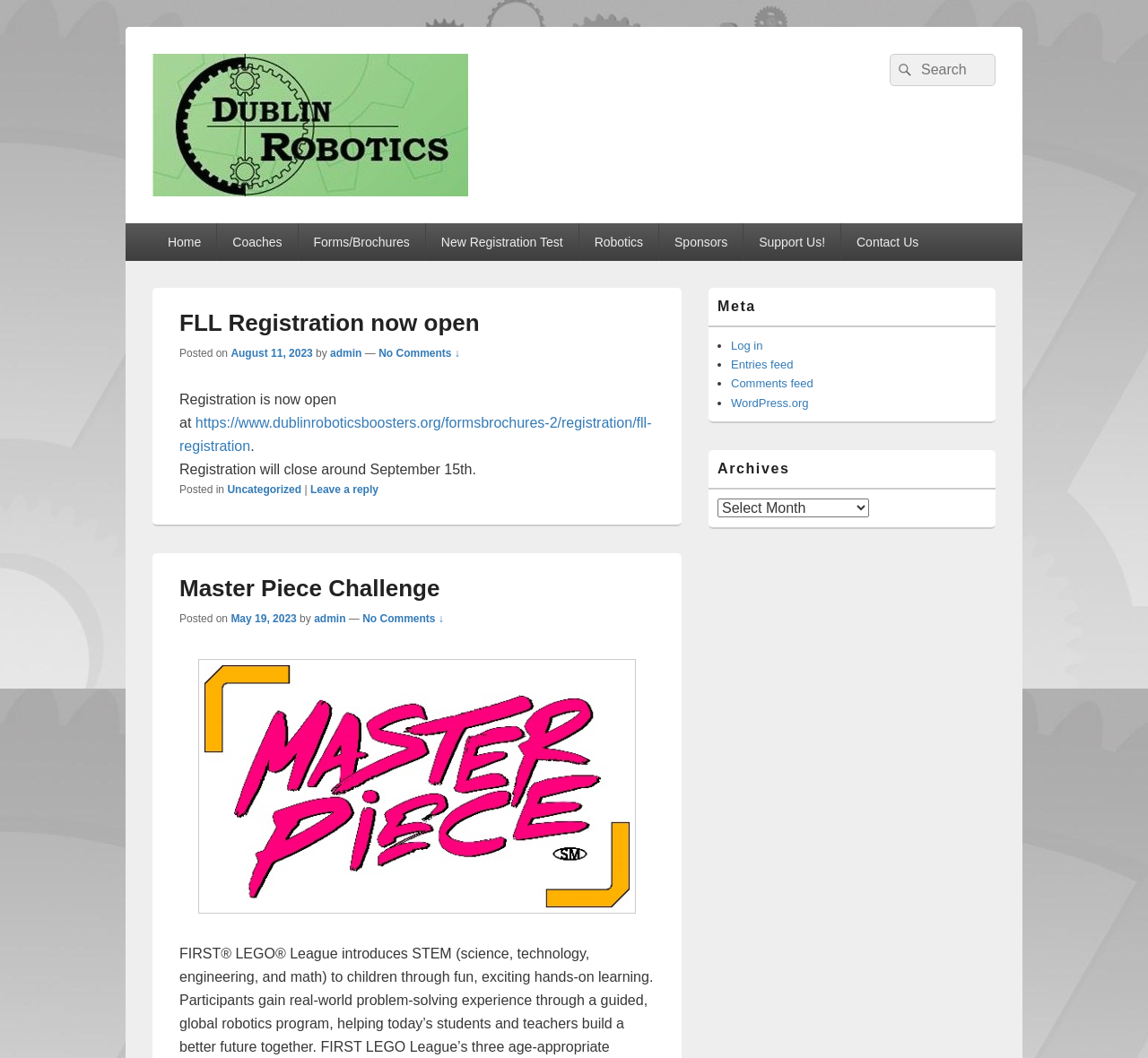Locate the bounding box coordinates of the element I should click to achieve the following instruction: "Read FLL Registration now open article".

[0.156, 0.281, 0.57, 0.342]